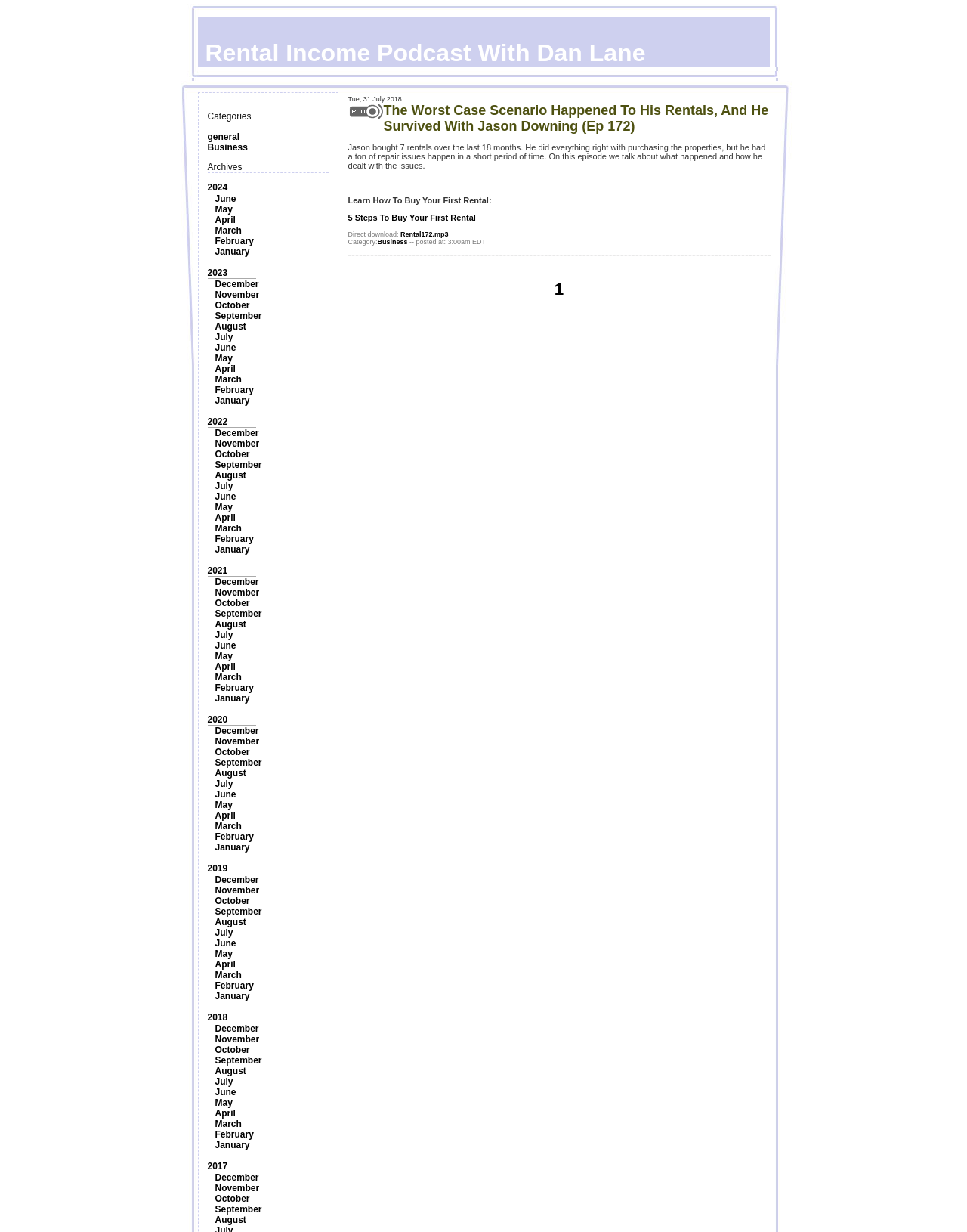How many months are listed under 2024 archives?
Using the visual information, reply with a single word or short phrase.

1